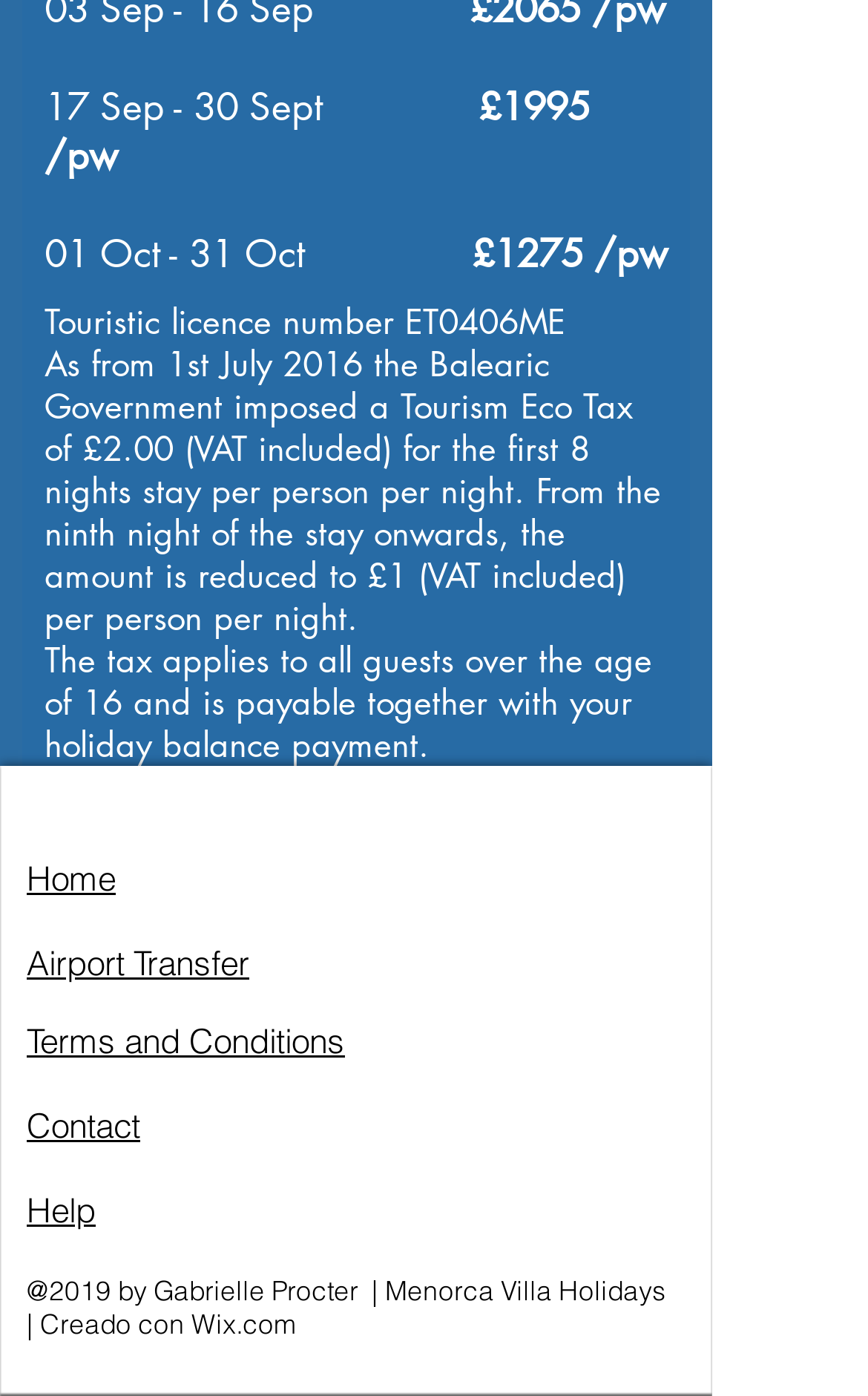Please find the bounding box coordinates of the section that needs to be clicked to achieve this instruction: "Contact us".

[0.031, 0.791, 0.162, 0.821]